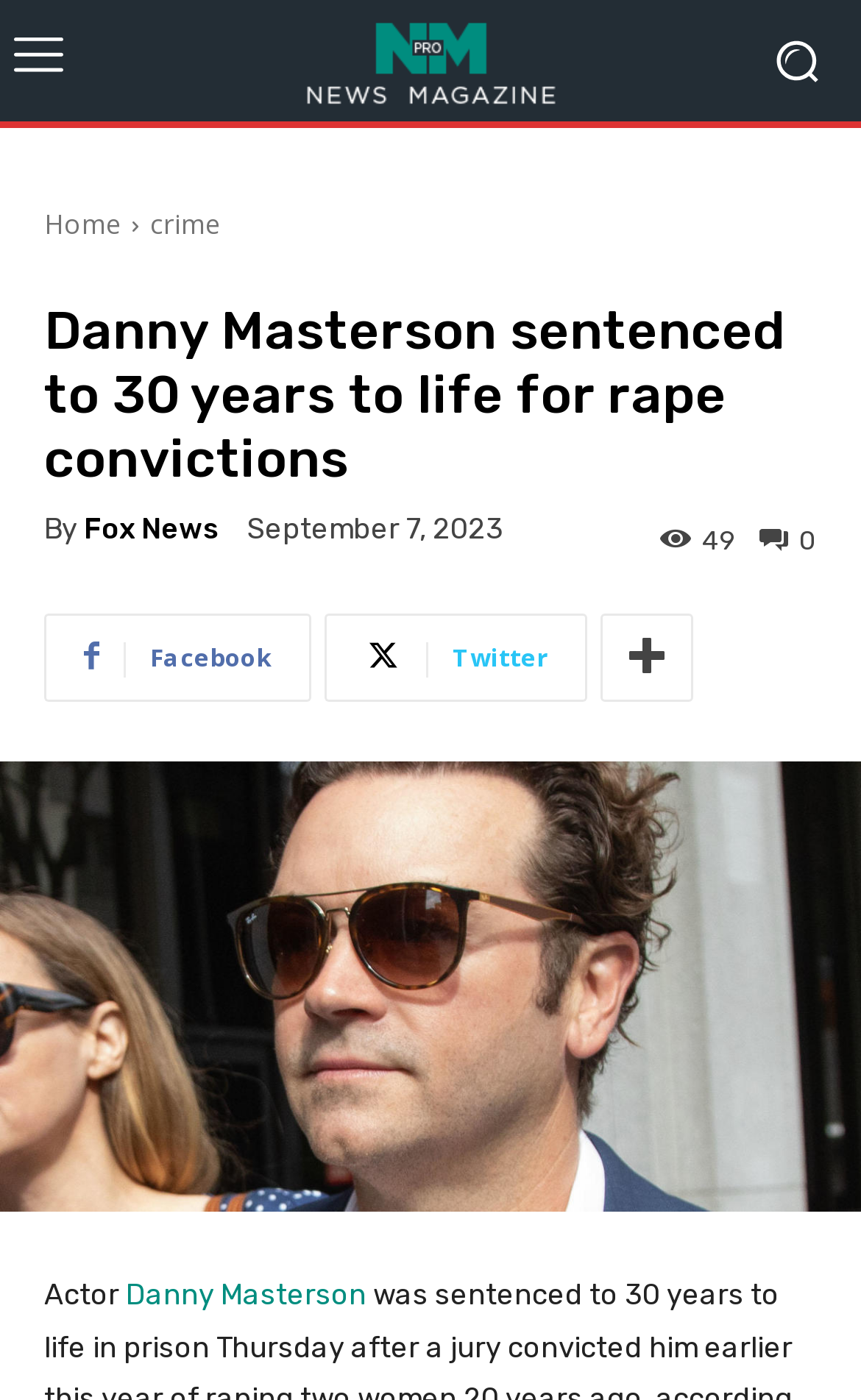Please answer the following query using a single word or phrase: 
What is the name of the actor sentenced to prison?

Danny Masterson